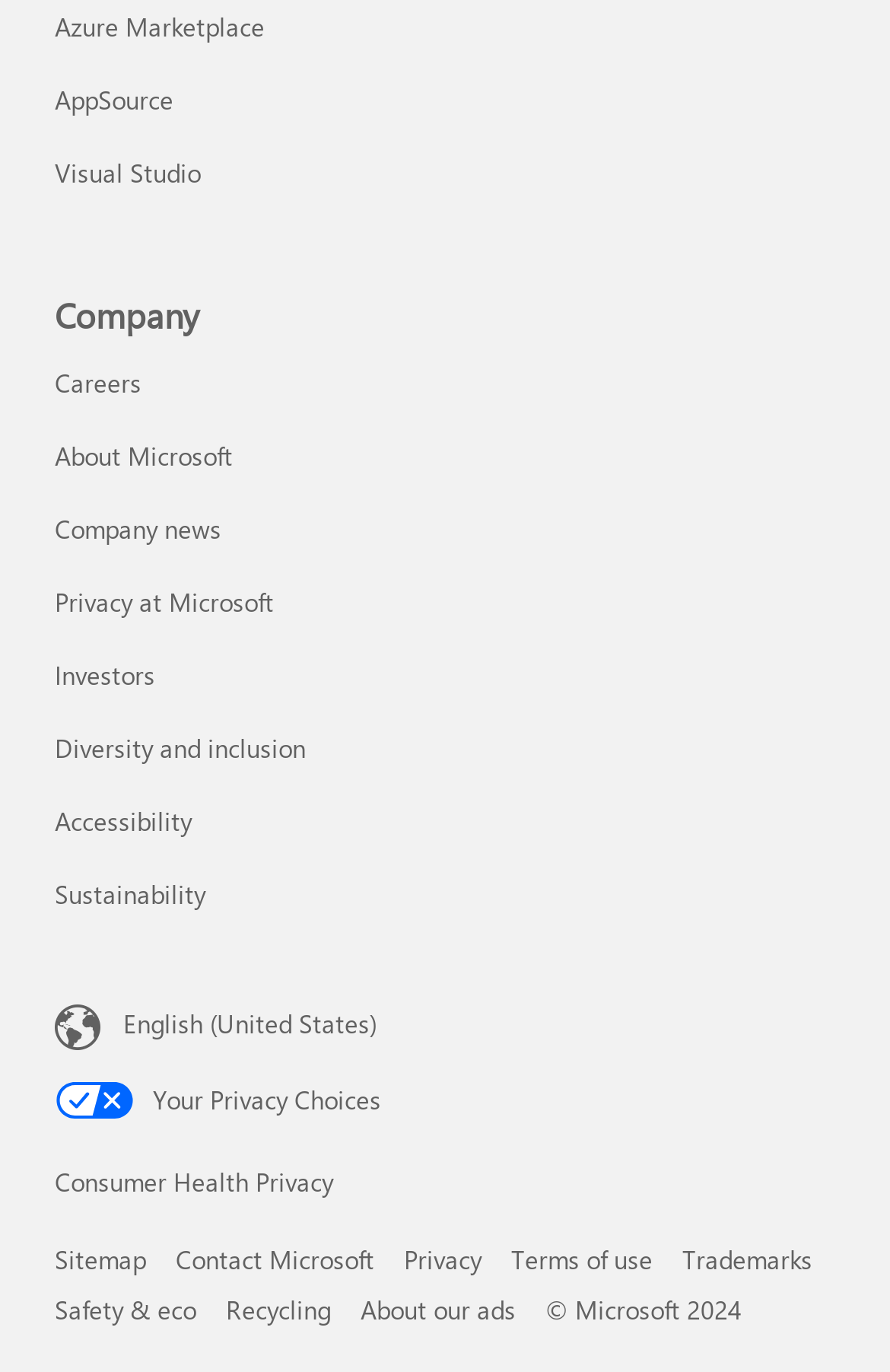Determine the bounding box coordinates of the element's region needed to click to follow the instruction: "Check privacy". Provide these coordinates as four float numbers between 0 and 1, formatted as [left, top, right, bottom].

[0.454, 0.906, 0.541, 0.931]